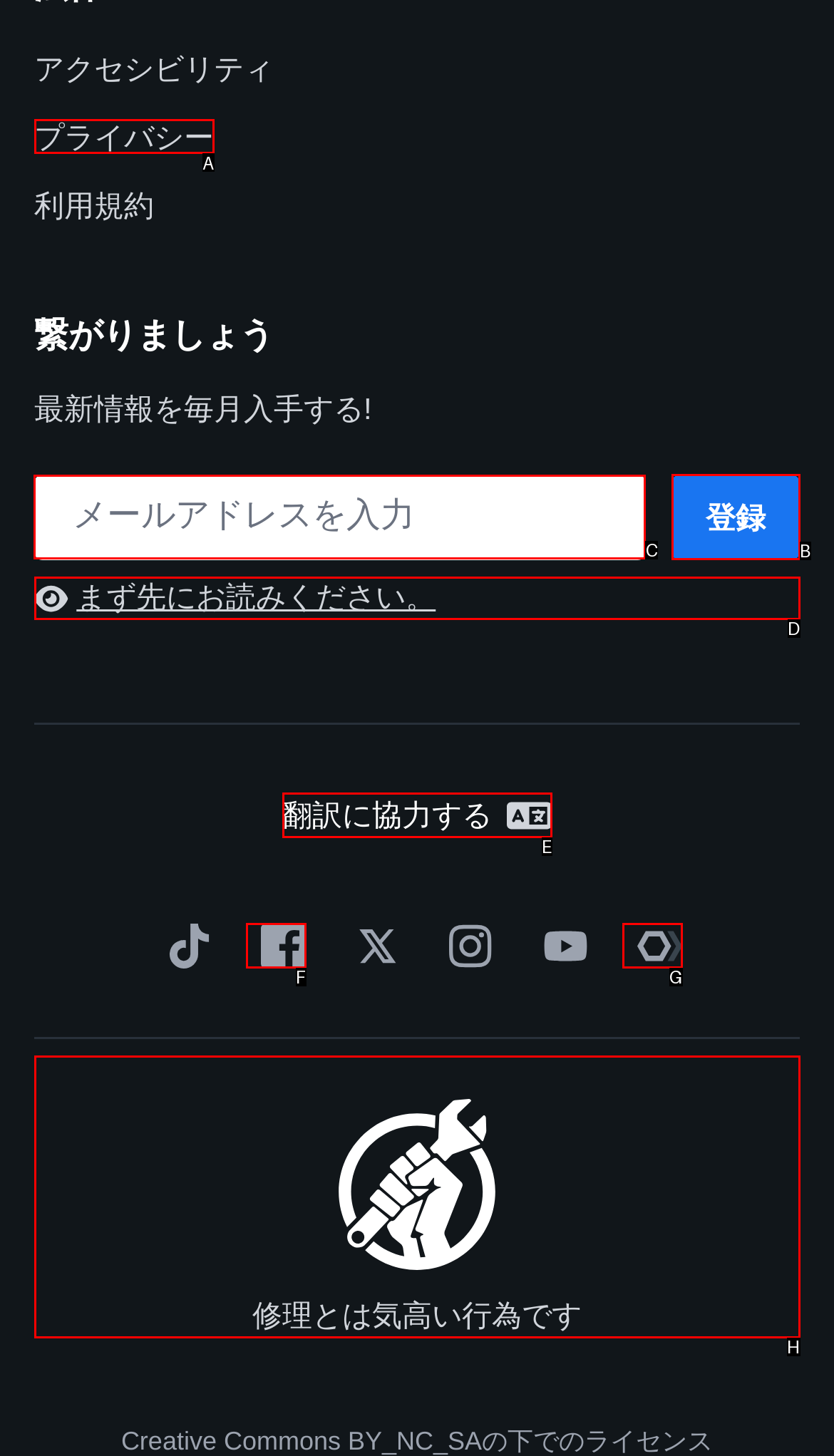Choose the letter of the option you need to click to Enter text in the '繋がりましょう' textbox. Answer with the letter only.

C